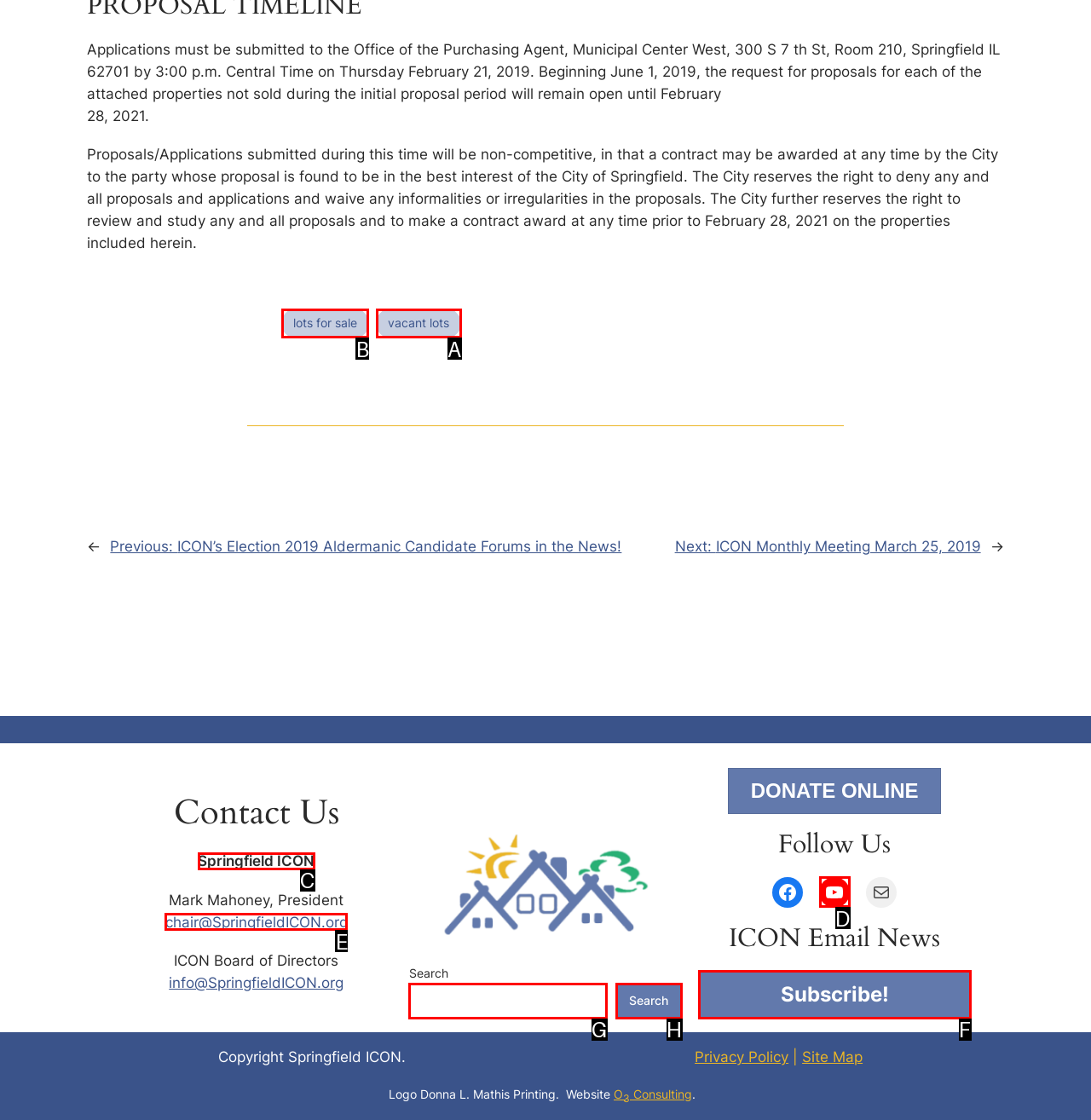Determine the letter of the UI element that you need to click to perform the task: Click on 'lots for sale'.
Provide your answer with the appropriate option's letter.

B